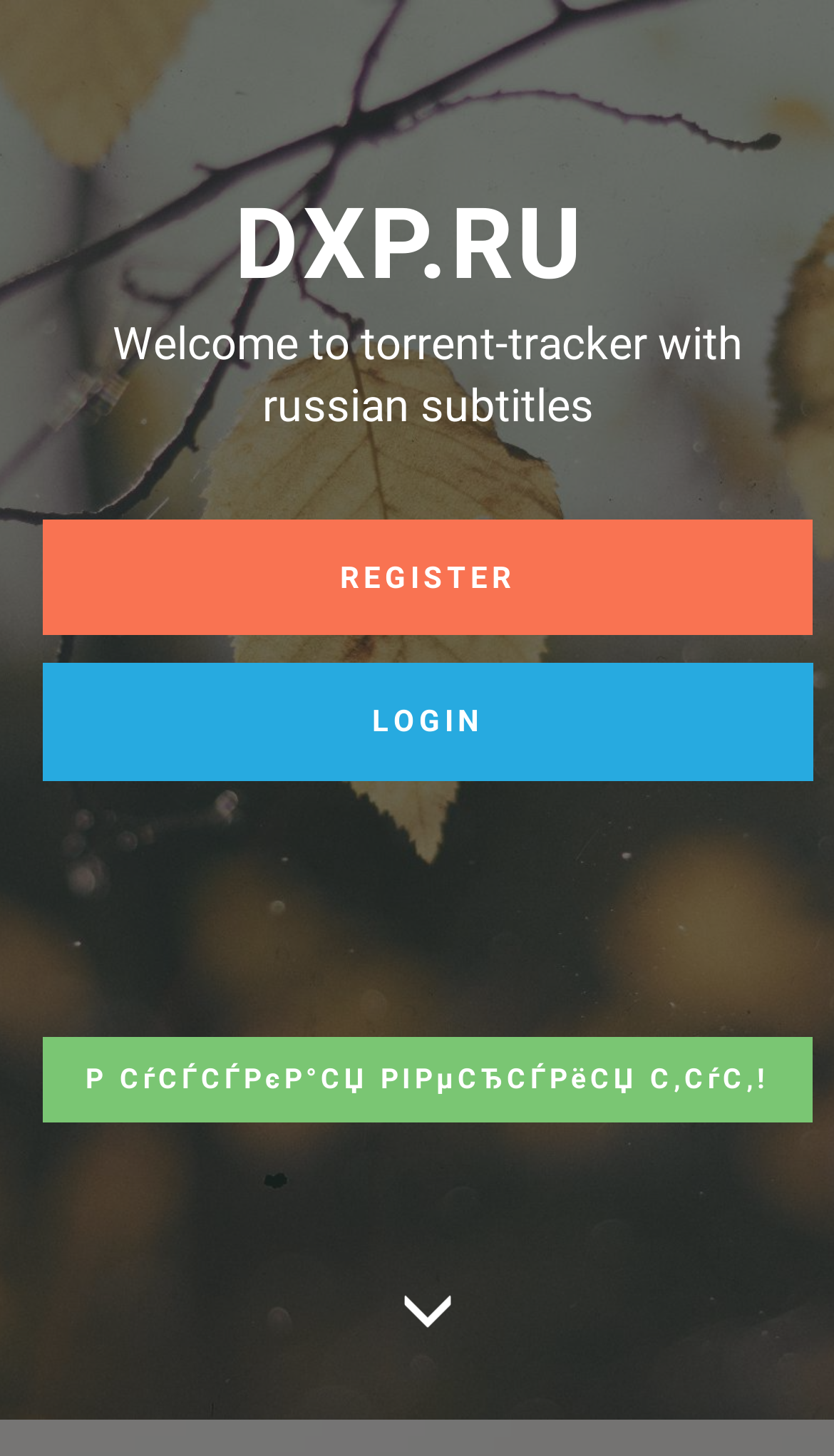Provide the bounding box coordinates of the HTML element described as: "REGISTER". The bounding box coordinates should be four float numbers between 0 and 1, i.e., [left, top, right, bottom].

[0.051, 0.356, 0.974, 0.436]